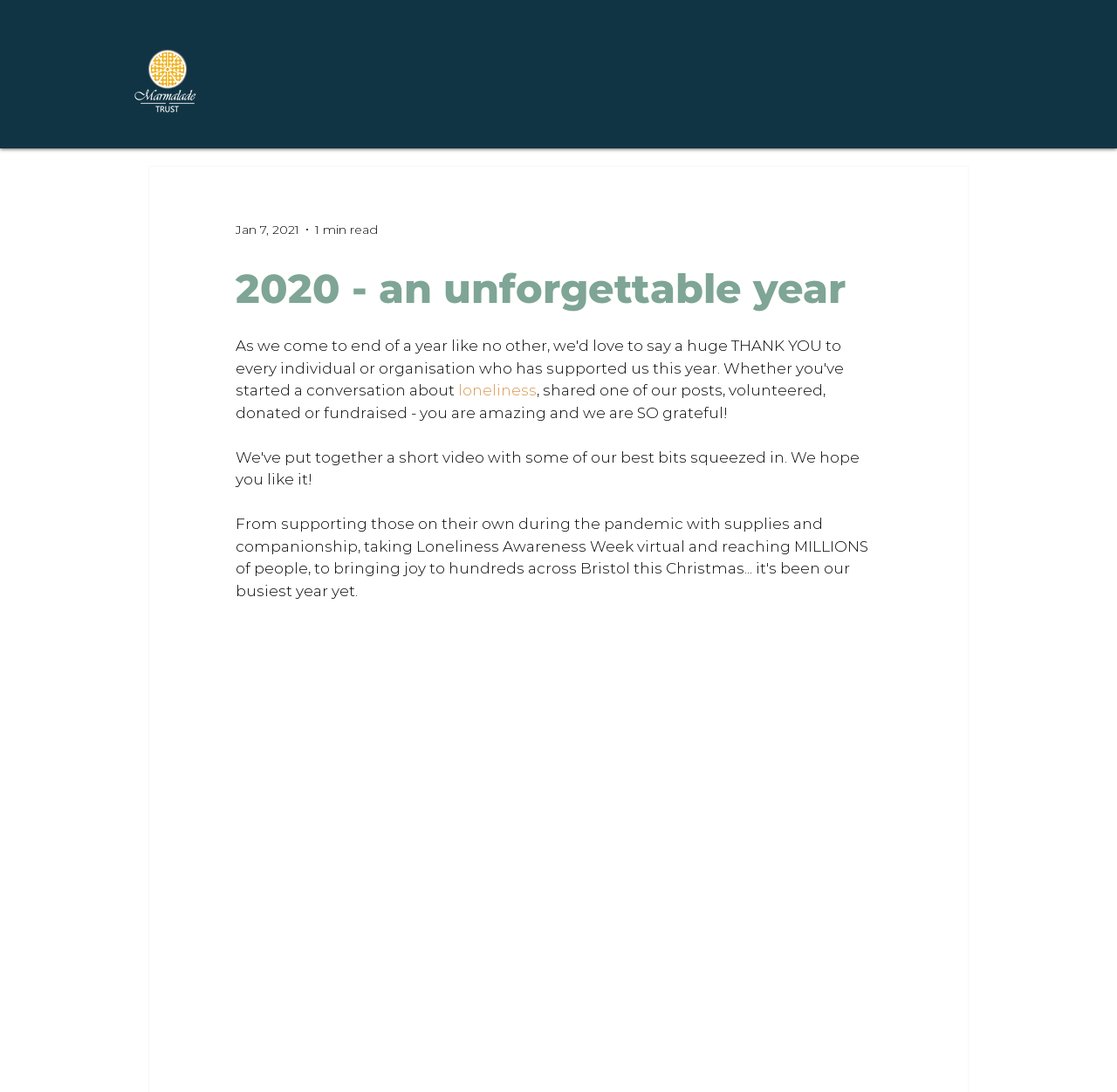What is the main title displayed on this webpage?

2020 - an unforgettable year